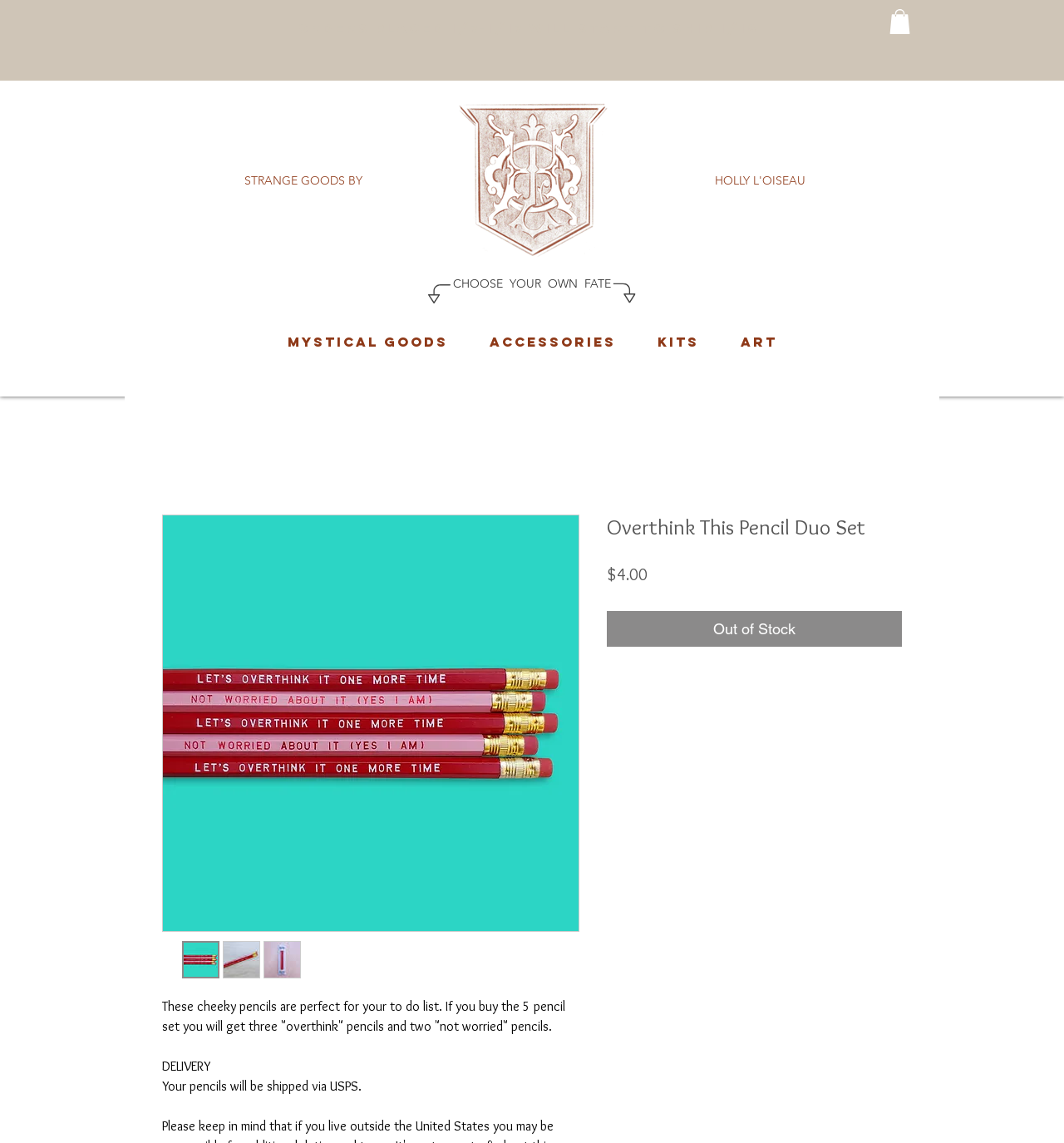Deliver a detailed narrative of the webpage's visual and textual elements.

This webpage is about a product called "Overthink This Pencil Duo Set" by Holly L'Oiseau. At the top, there is a heading that announces that orders placed between January 7th and 17th will start shipping on January 18th. Next to it, there is a button with an image. 

Below this, there are three headings: "STRANGE GOODS BY", "HOLLY L'OISEAU", and "CHOOSE YOUR OWN FATE". The "STRANGE GOODS BY" heading is accompanied by an image and a link. 

On the left side of the page, there is a navigation menu with links to "MYSTICAL GOODS", "ACCESSORIES", "KITS", and "ART". The "ART" link has a submenu with an image of the "Overthink This Pencil Duo Set" and three buttons with thumbnails of the same image.

To the right of the navigation menu, there is a section dedicated to the product. It starts with a heading "Overthink This Pencil Duo Set" and a description that reads, "These cheeky pencils are perfect for your to do list. If you buy the 5 pencil set you will get three 'overthink' pencils and two 'not worried' pencils." Below this, there is a section about delivery, stating that the pencils will be shipped via USPS. The price of the product, $4.00, is displayed below. However, the product is currently out of stock, as indicated by a disabled button.